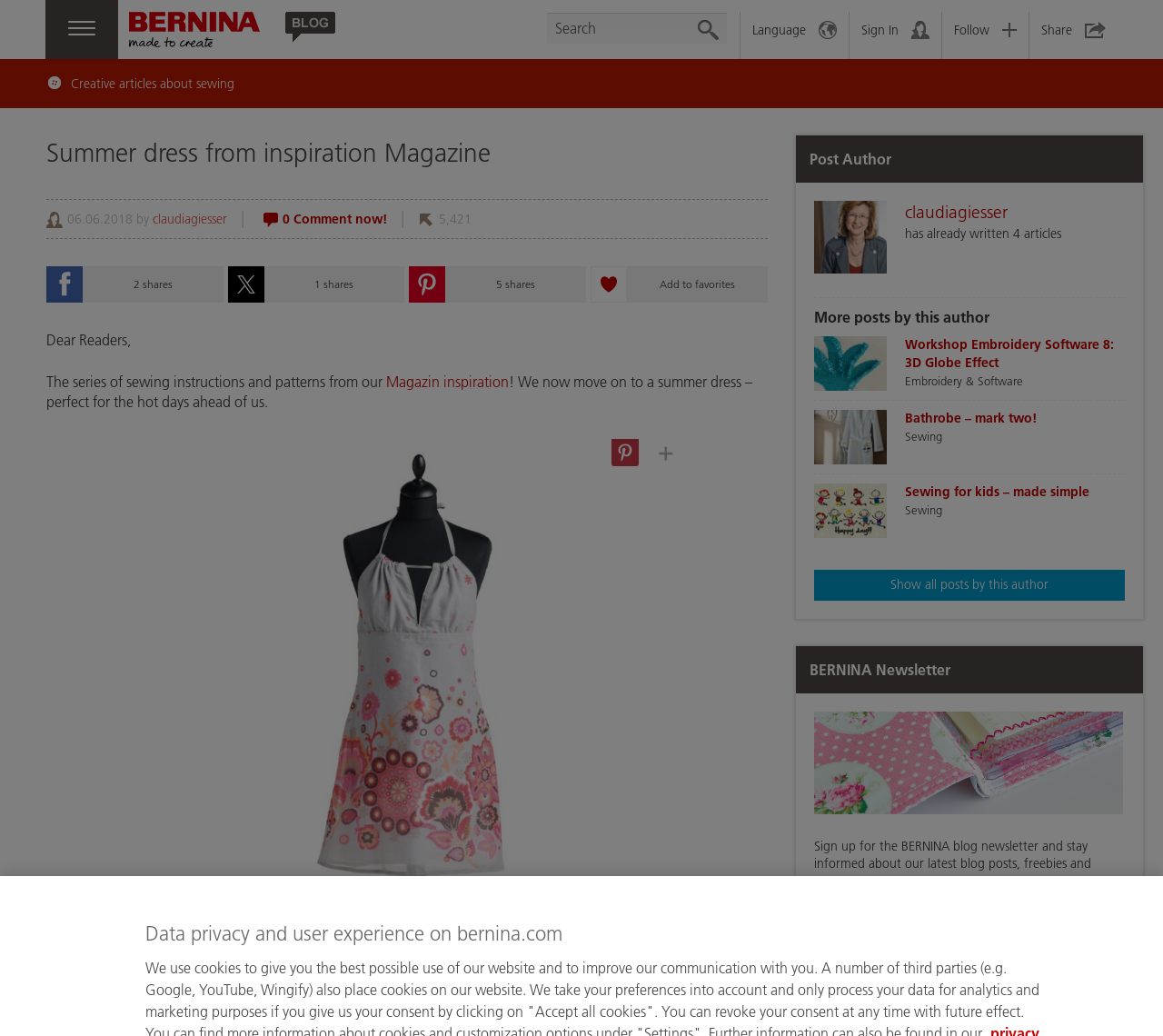Who is the author of the post?
Based on the image, please offer an in-depth response to the question.

I found the author's name by looking at the section below the post title, where it says 'by claudiagiesser'.